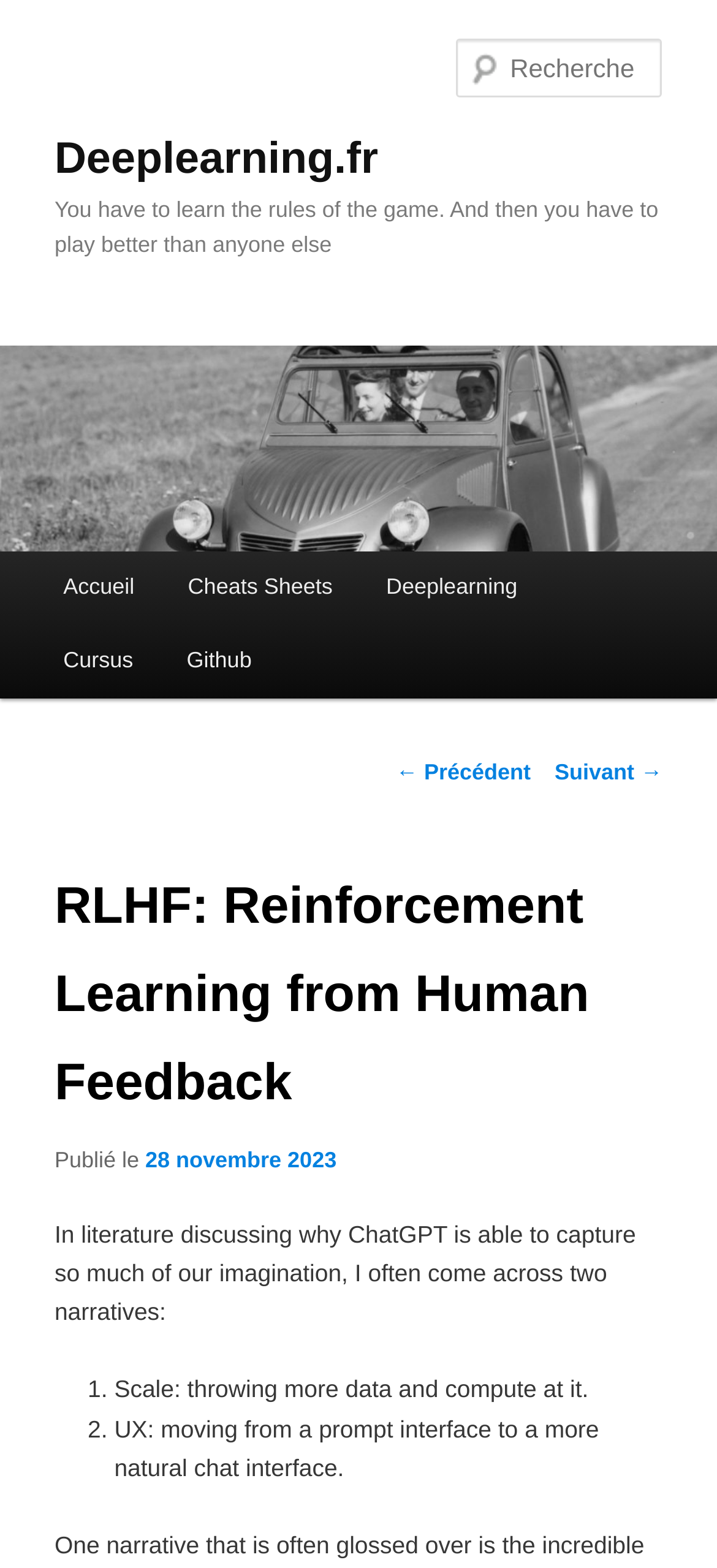What is the text in the search box?
Based on the content of the image, thoroughly explain and answer the question.

I found the search box in the top right corner of the webpage, and the text inside it is 'Recherche'.